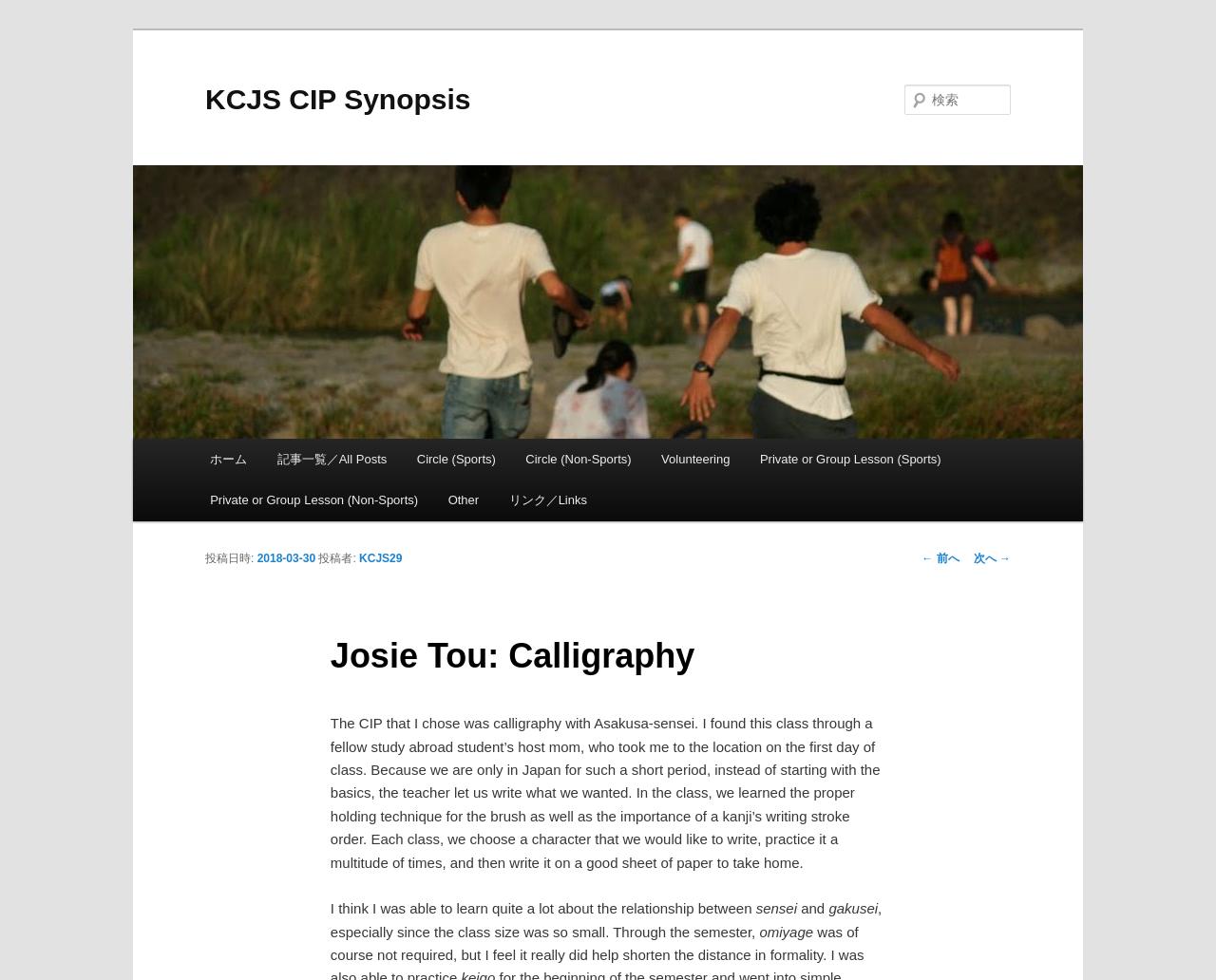Locate the bounding box coordinates of the element you need to click to accomplish the task described by this instruction: "Navigate to main content".

[0.169, 0.448, 0.326, 0.496]